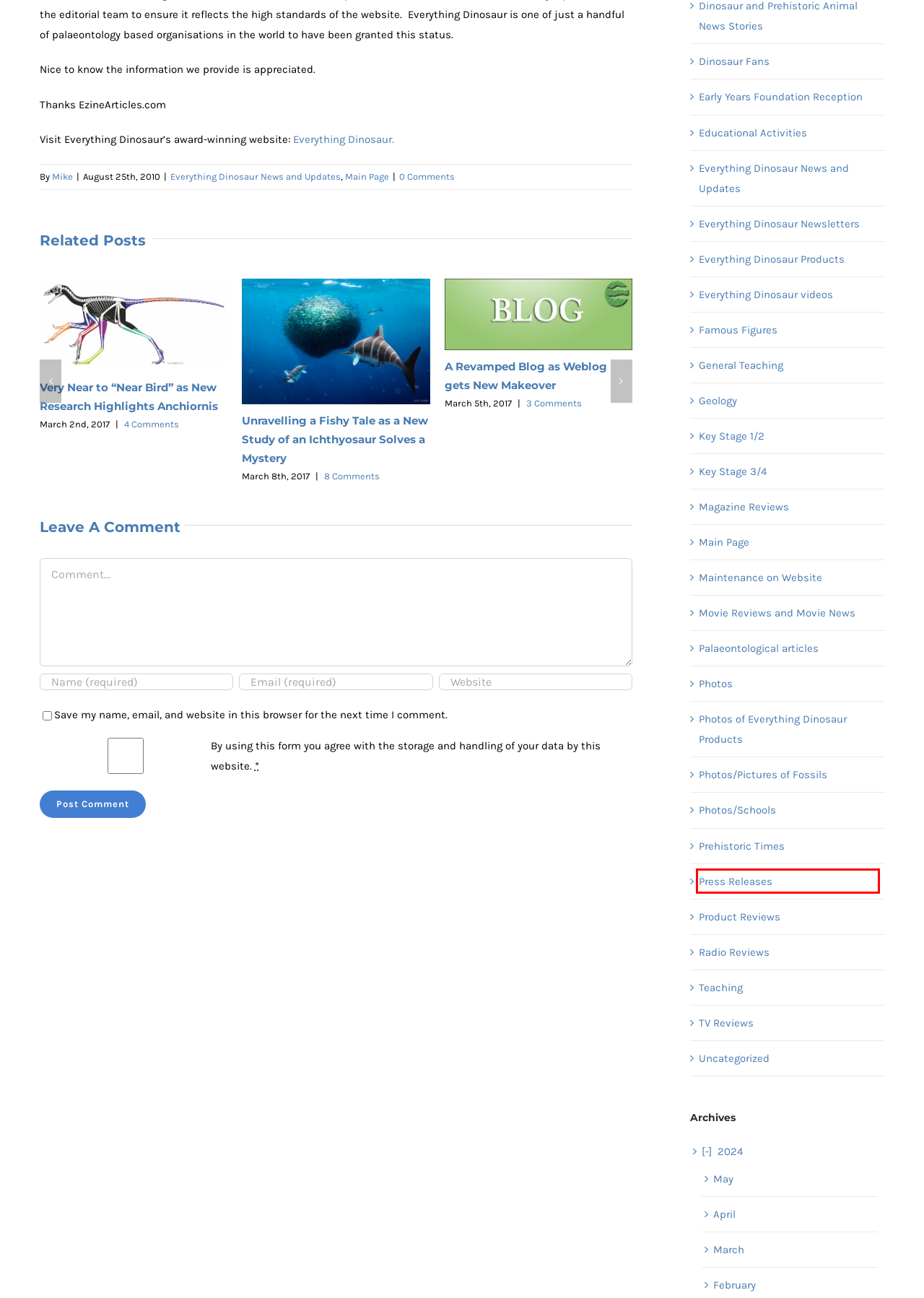Examine the screenshot of a webpage with a red rectangle bounding box. Select the most accurate webpage description that matches the new webpage after clicking the element within the bounding box. Here are the candidates:
A. Maintenance on Website
B. May, 2024 | Everything Dinosaur Blog
C. Press Releases
D. Photos/Schools
E. Everything Dinosaur Newsletters
F. Famous Figures
G. Photos
H. Early Years Foundation Reception

C